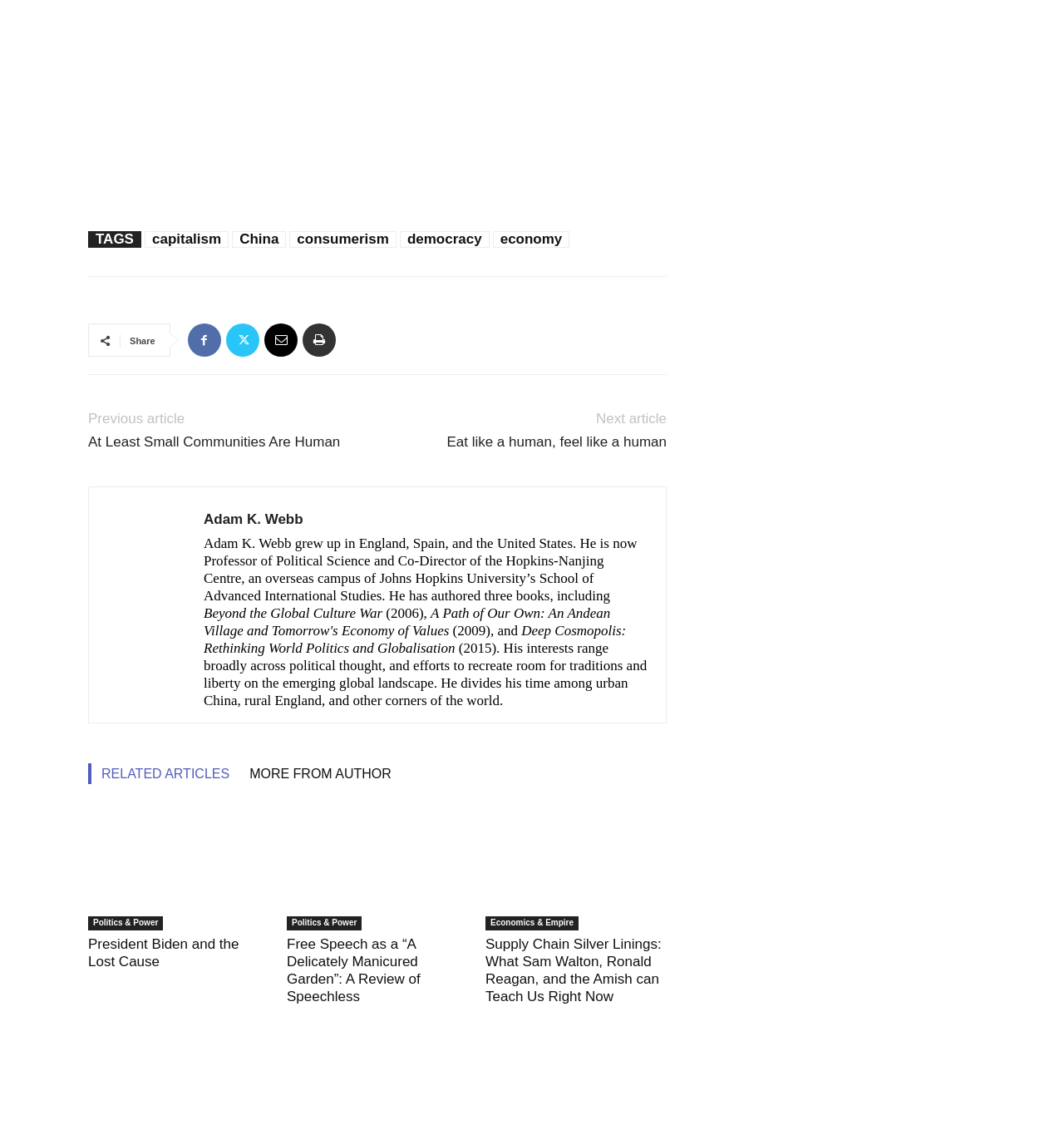Using the element description: "democracy", determine the bounding box coordinates for the specified UI element. The coordinates should be four float numbers between 0 and 1, [left, top, right, bottom].

[0.376, 0.205, 0.46, 0.22]